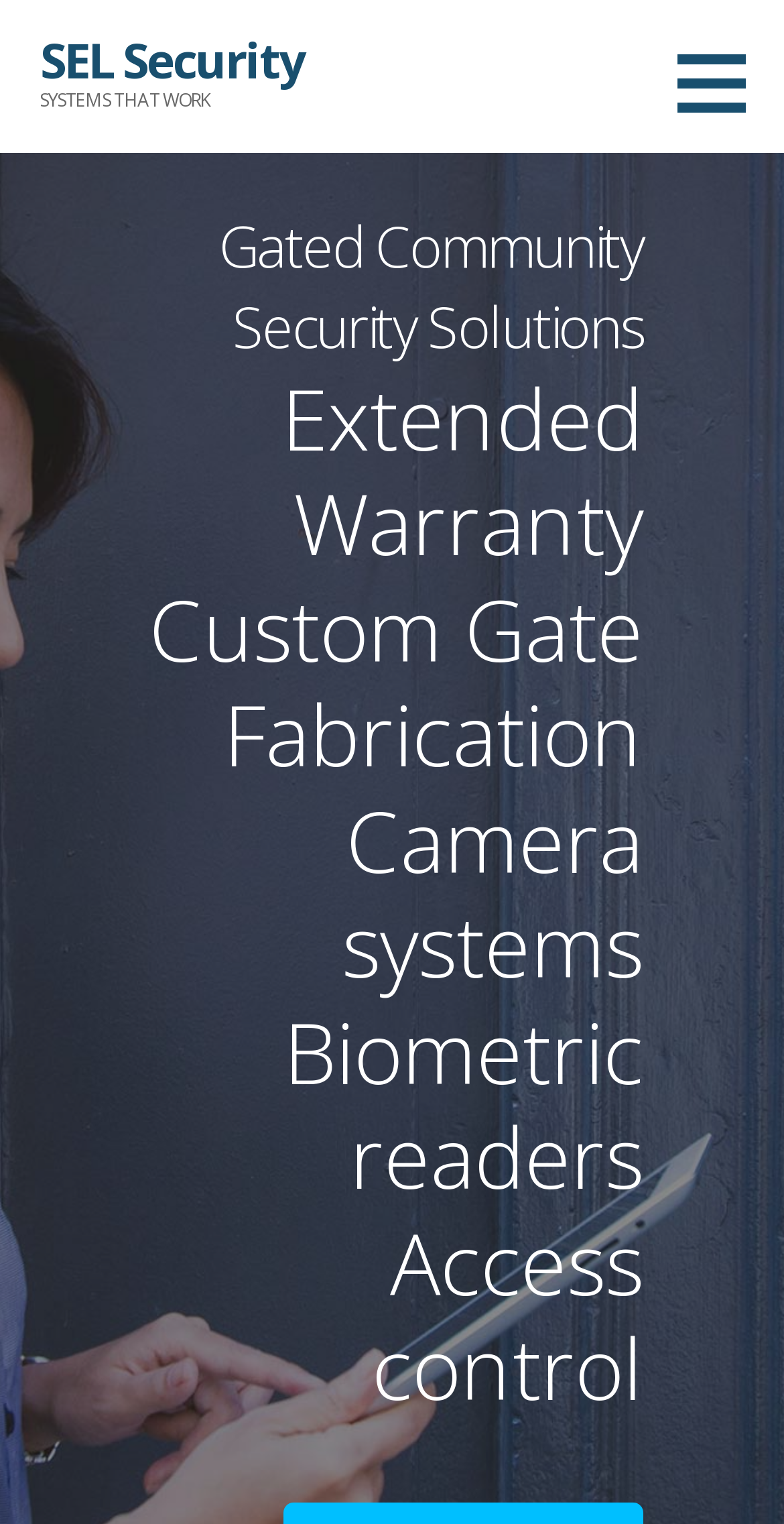Examine the image carefully and respond to the question with a detailed answer: 
Is access control a feature?

I can see that 'Access control' is listed as one of the features or services provided by the company, which suggests that access control is indeed a feature offered by them.